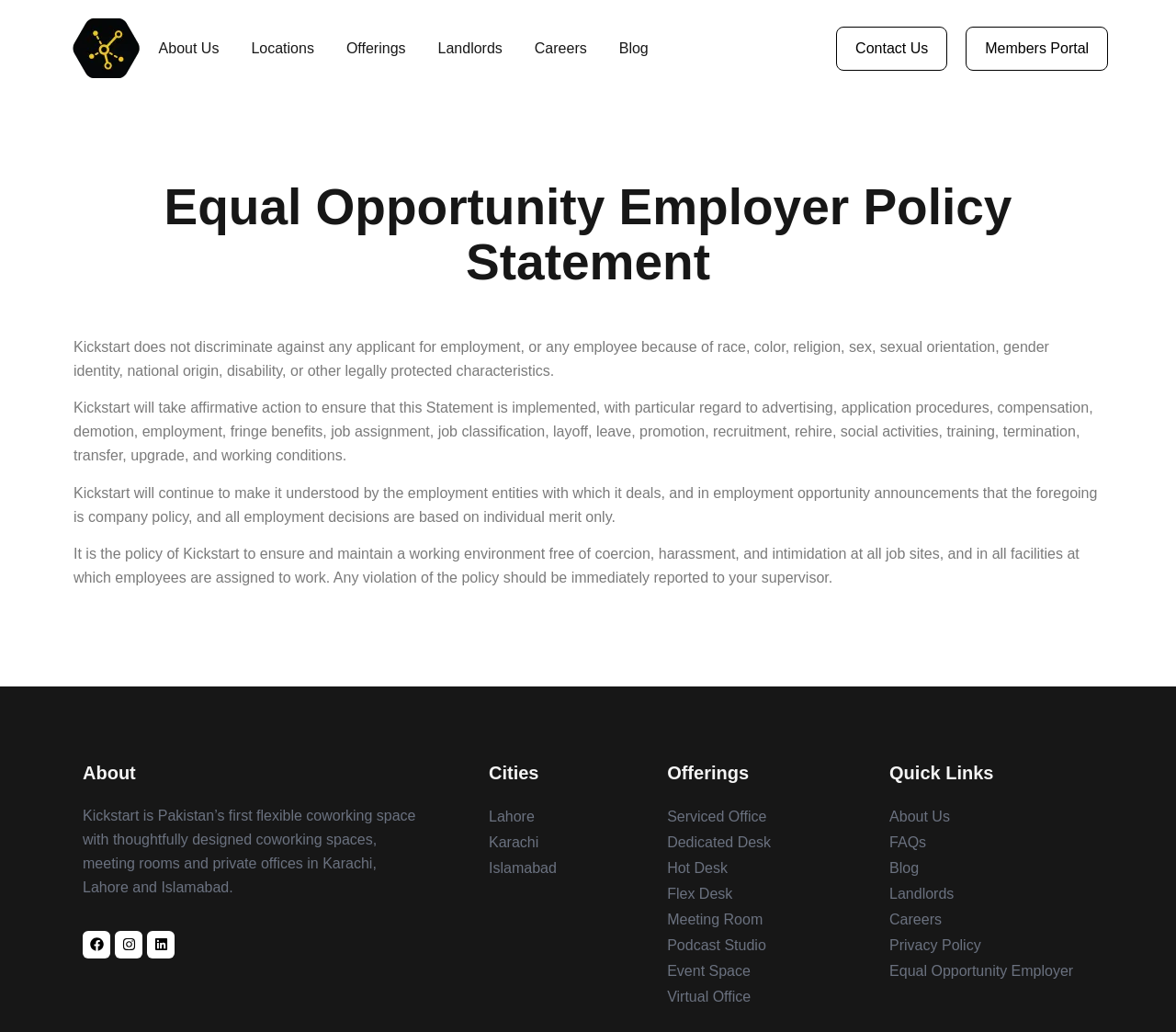Identify the bounding box coordinates for the UI element mentioned here: "Contact Us". Provide the coordinates as four float values between 0 and 1, i.e., [left, top, right, bottom].

[0.711, 0.025, 0.806, 0.068]